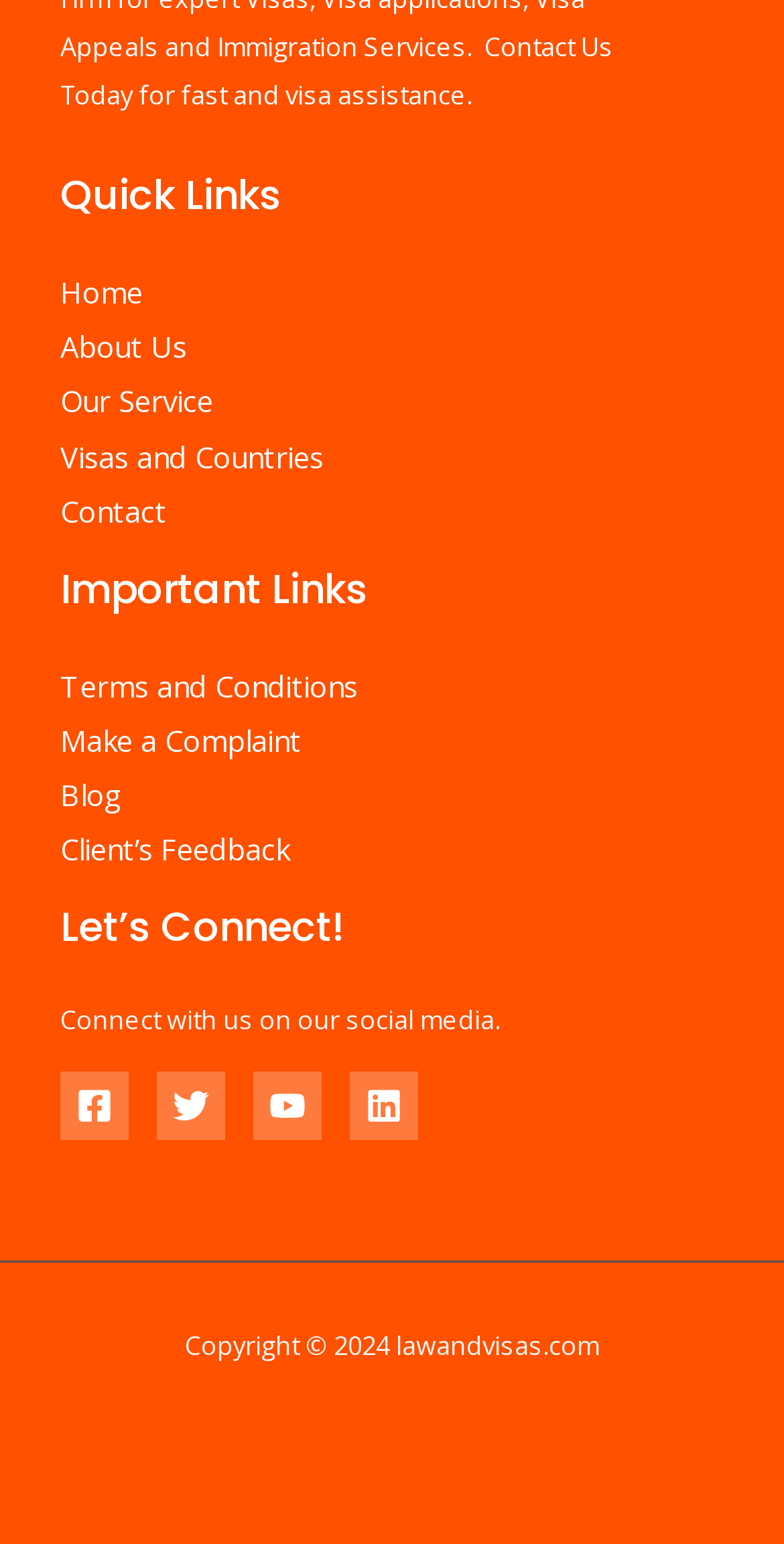Please respond to the question with a concise word or phrase:
What is the title of the first footer widget?

Quick Links